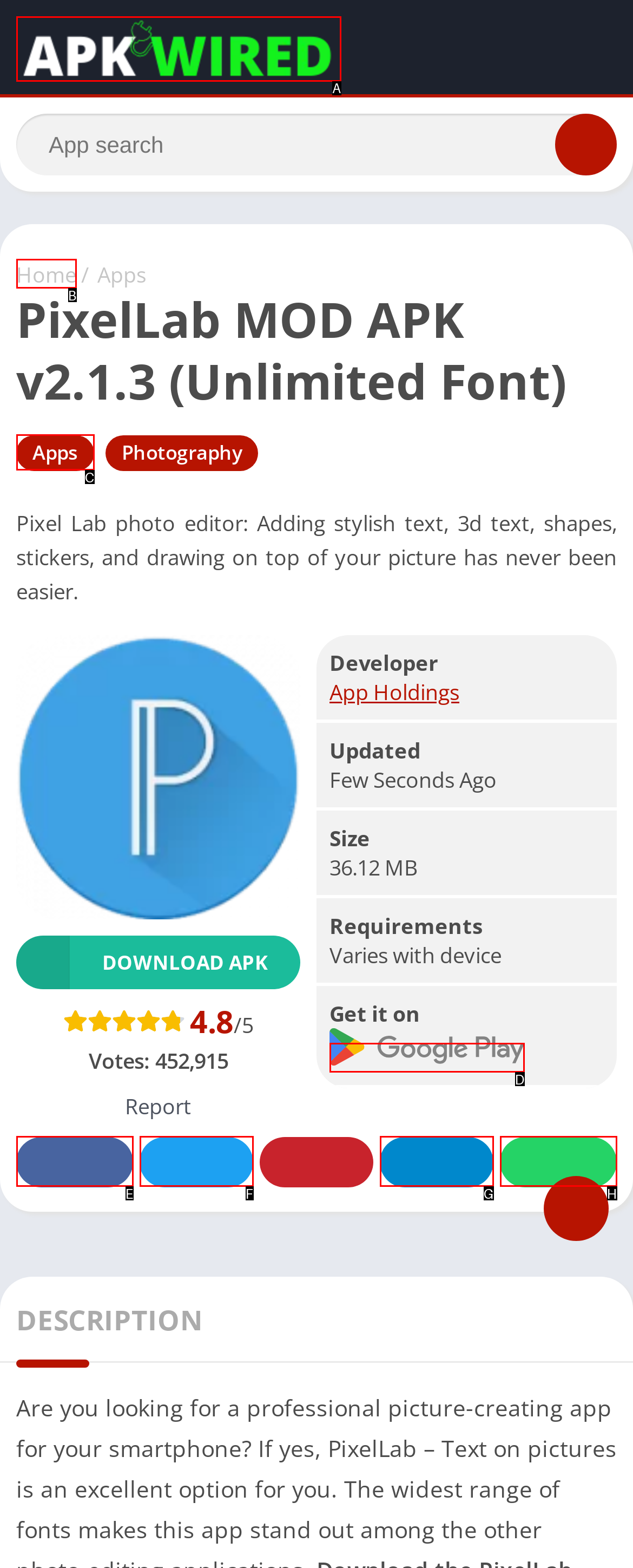Select the letter that corresponds to the description: Home. Provide your answer using the option's letter.

B